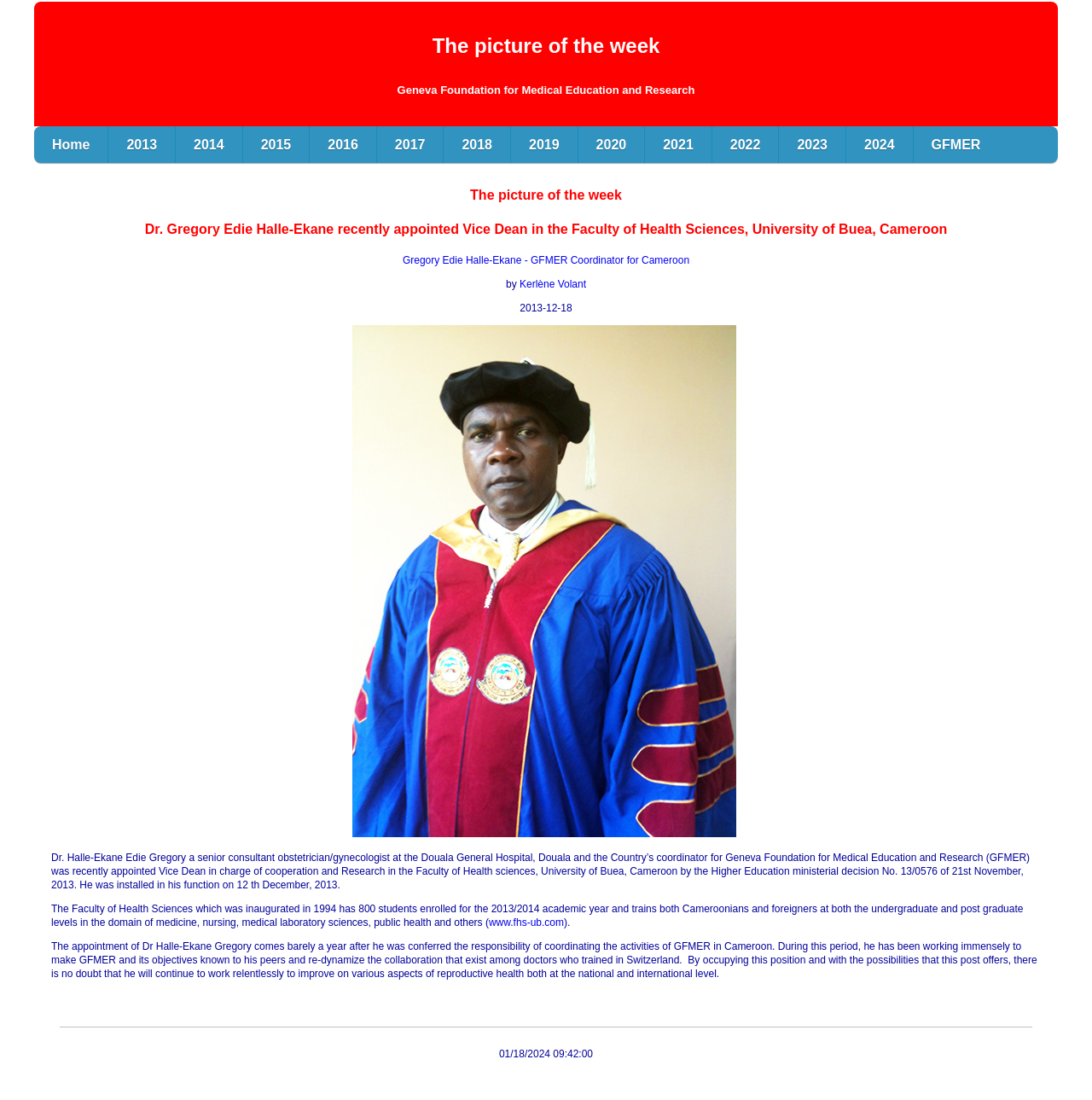Respond to the following question with a brief word or phrase:
What is the date of the appointment of Dr. Halle-Ekane?

21st November, 2013